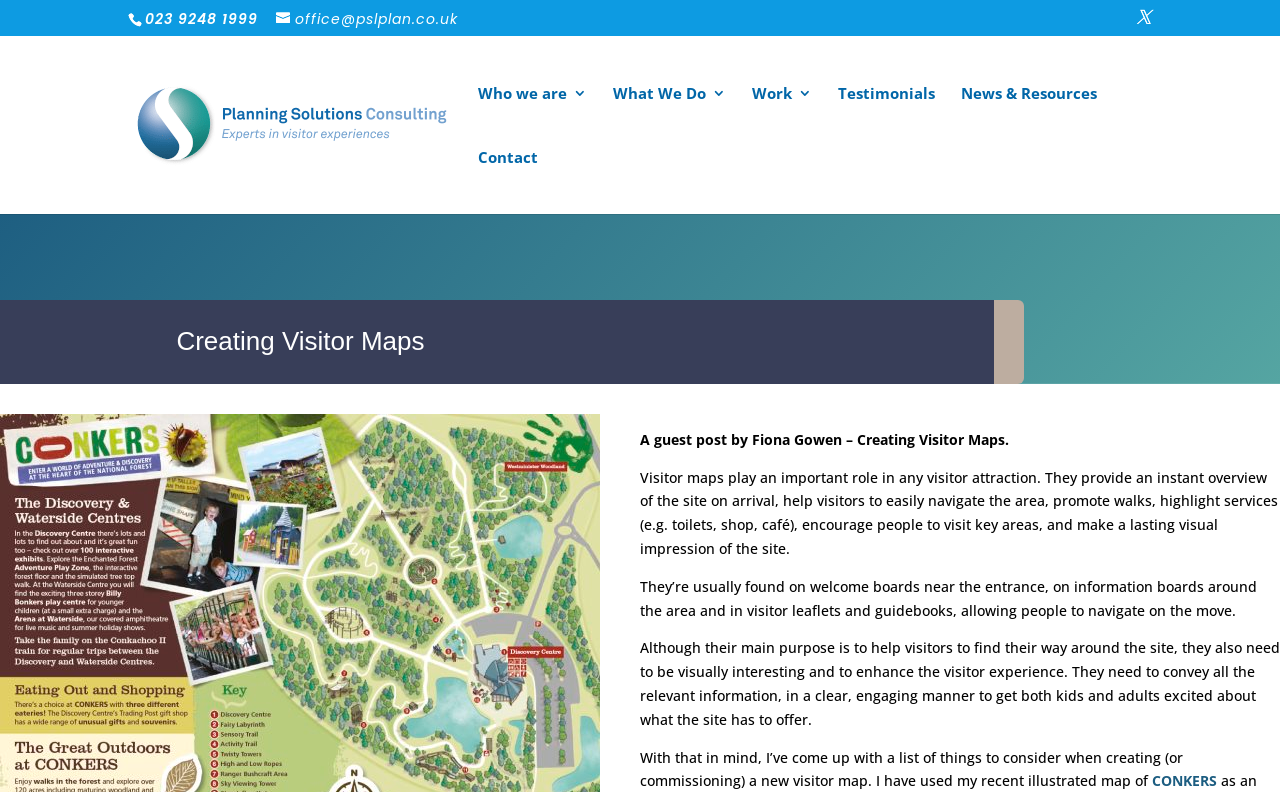Please predict the bounding box coordinates (top-left x, top-left y, bottom-right x, bottom-right y) for the UI element in the screenshot that fits the description: Who we are

[0.373, 0.109, 0.459, 0.189]